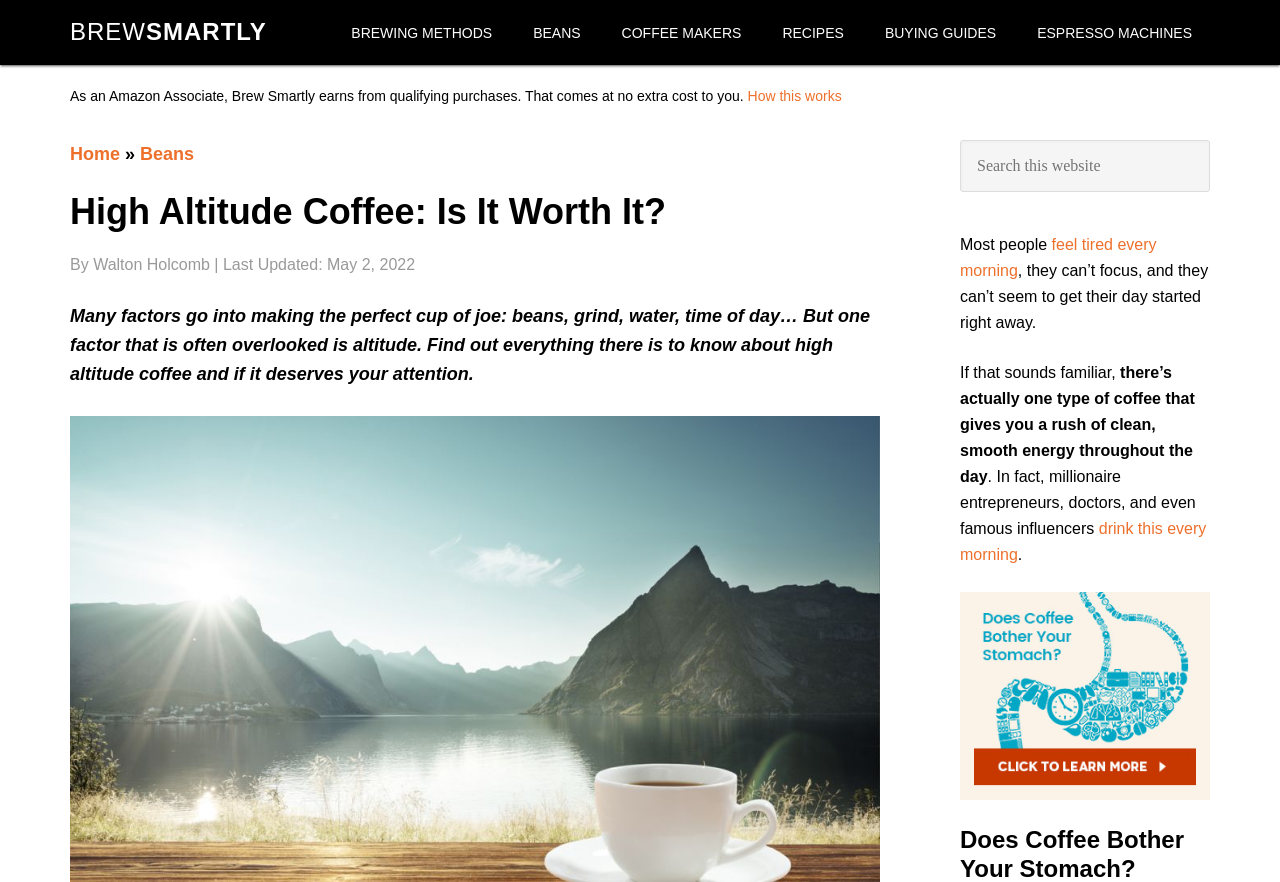Can you identify and provide the main heading of the webpage?

High Altitude Coffee: Is It Worth It?